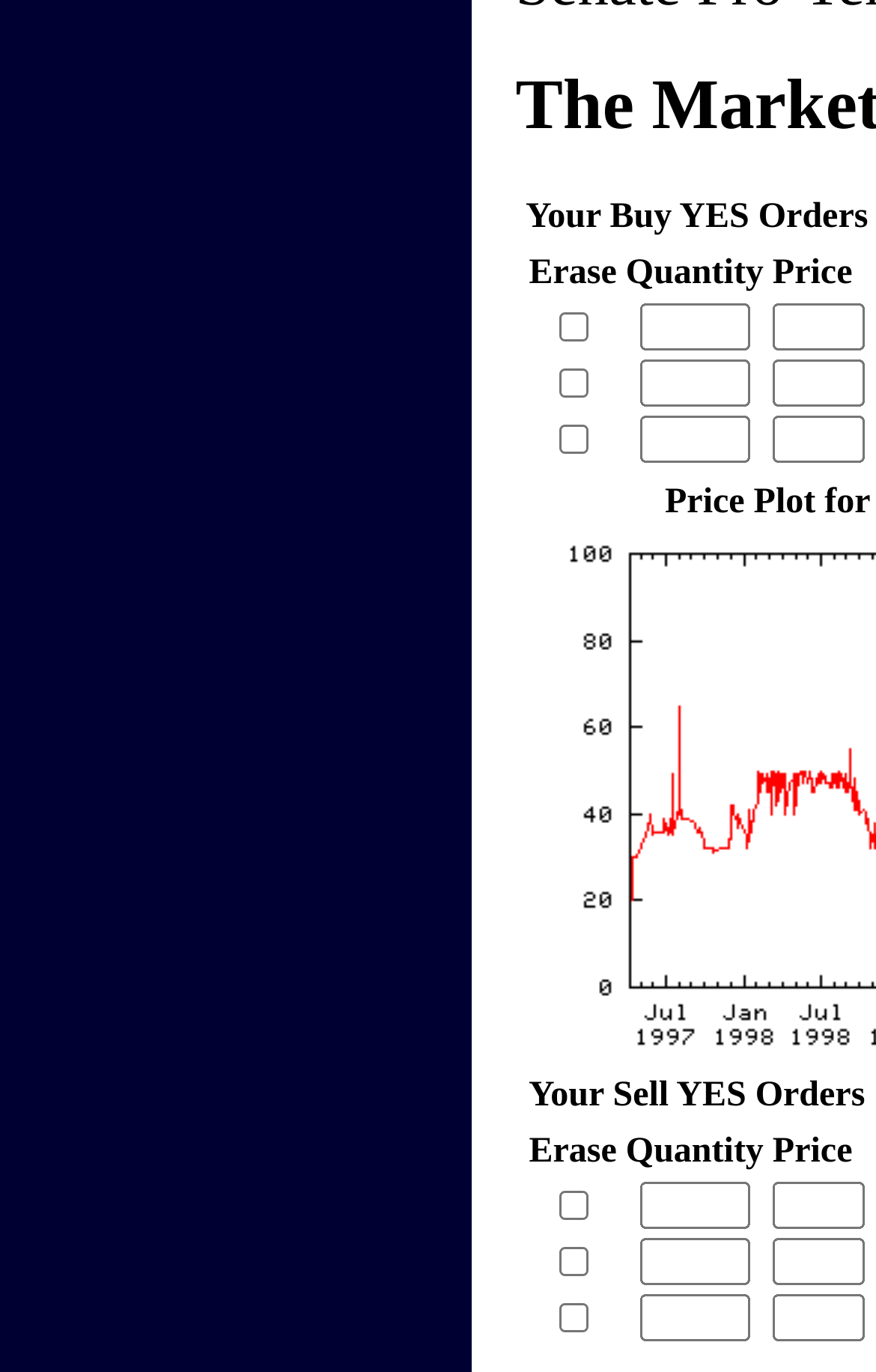From the image, can you give a detailed response to the question below:
How many rows are in the 'Your Buy YES Orders' table?

I counted the number of LayoutTableRow elements under the LayoutTable element with the column headers 'Erase', 'Quantity', and 'Price'.